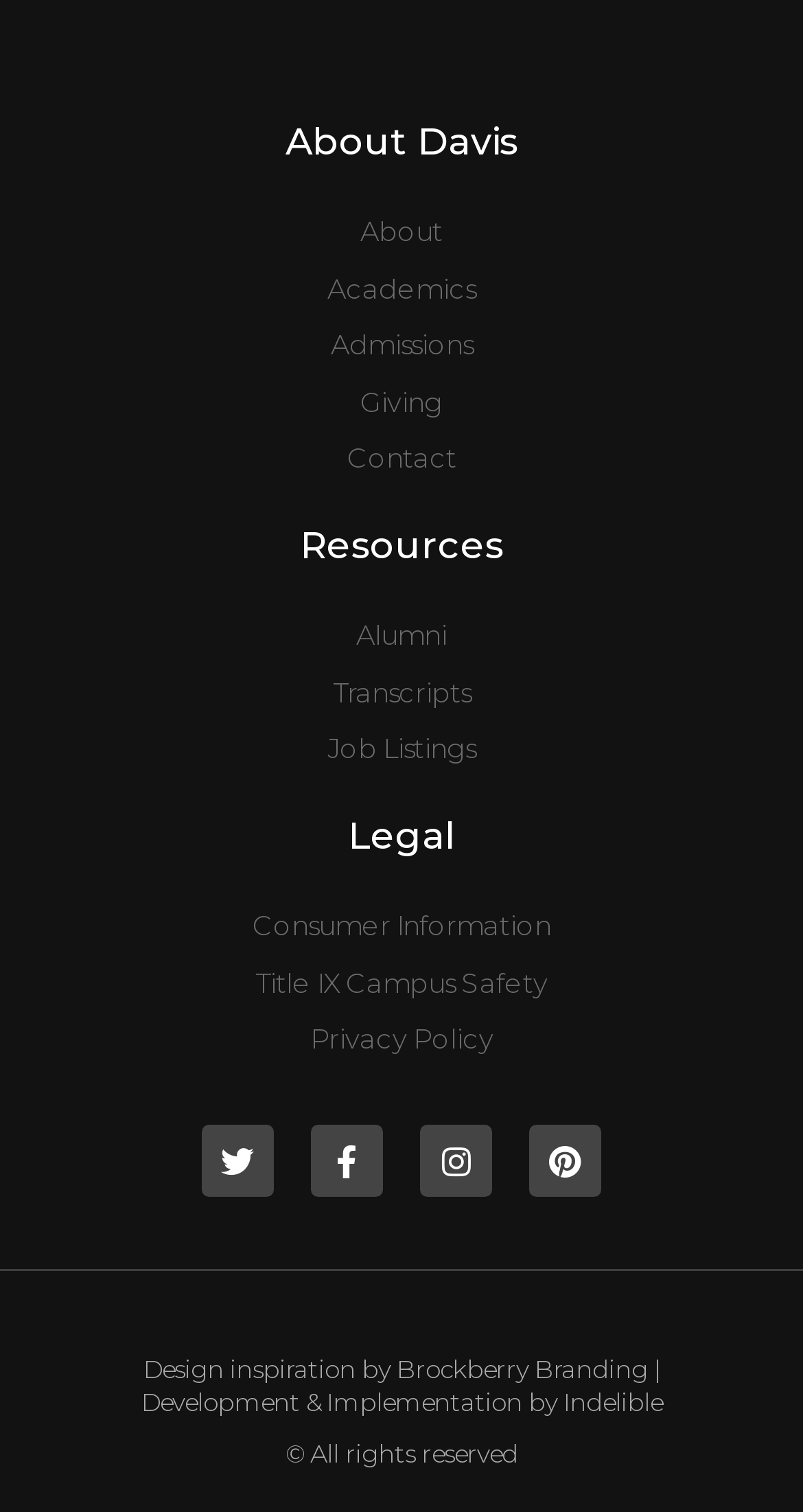What is the copyright statement?
Based on the screenshot, answer the question with a single word or phrase.

All rights reserved